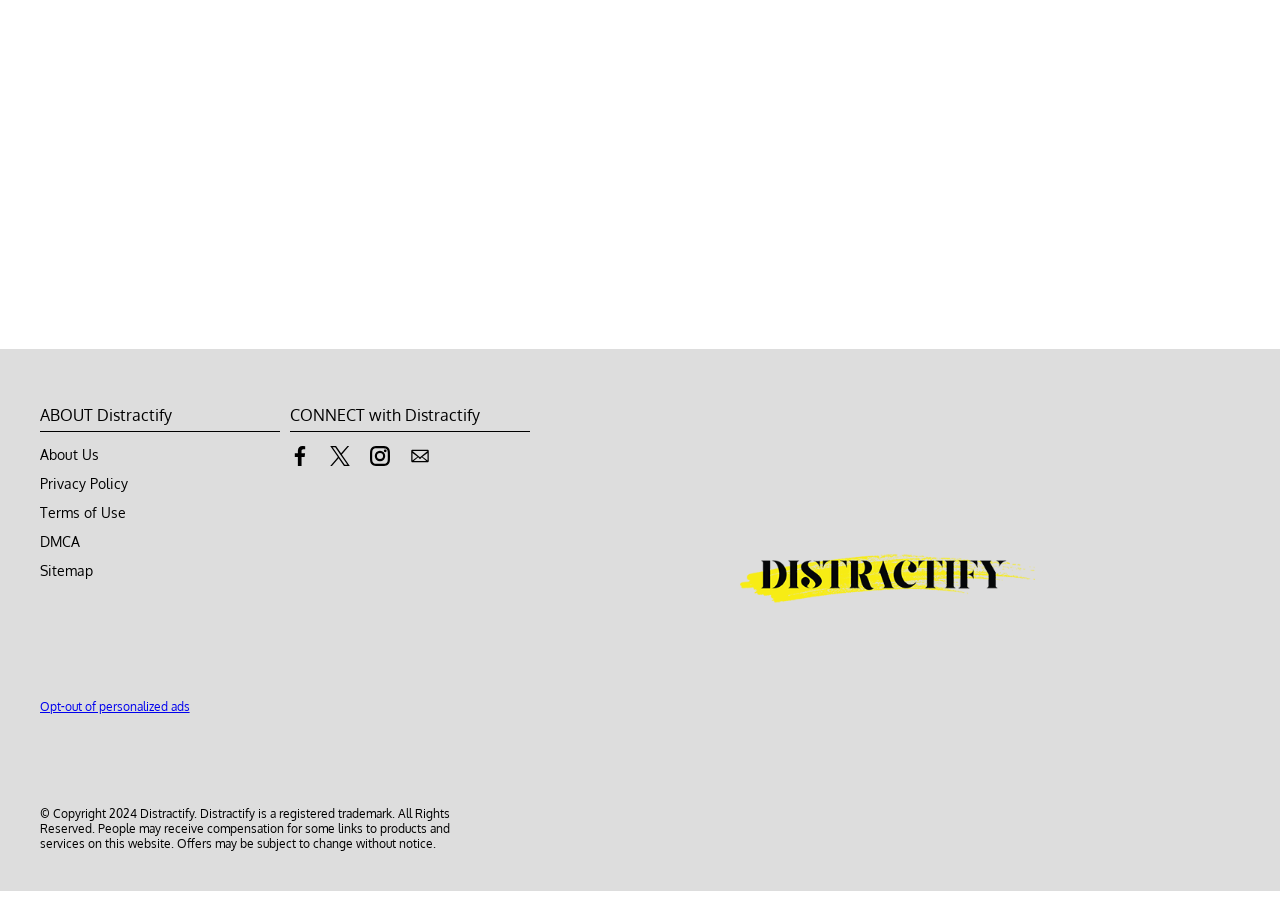Provide a brief response using a word or short phrase to this question:
How many social media links are available?

3